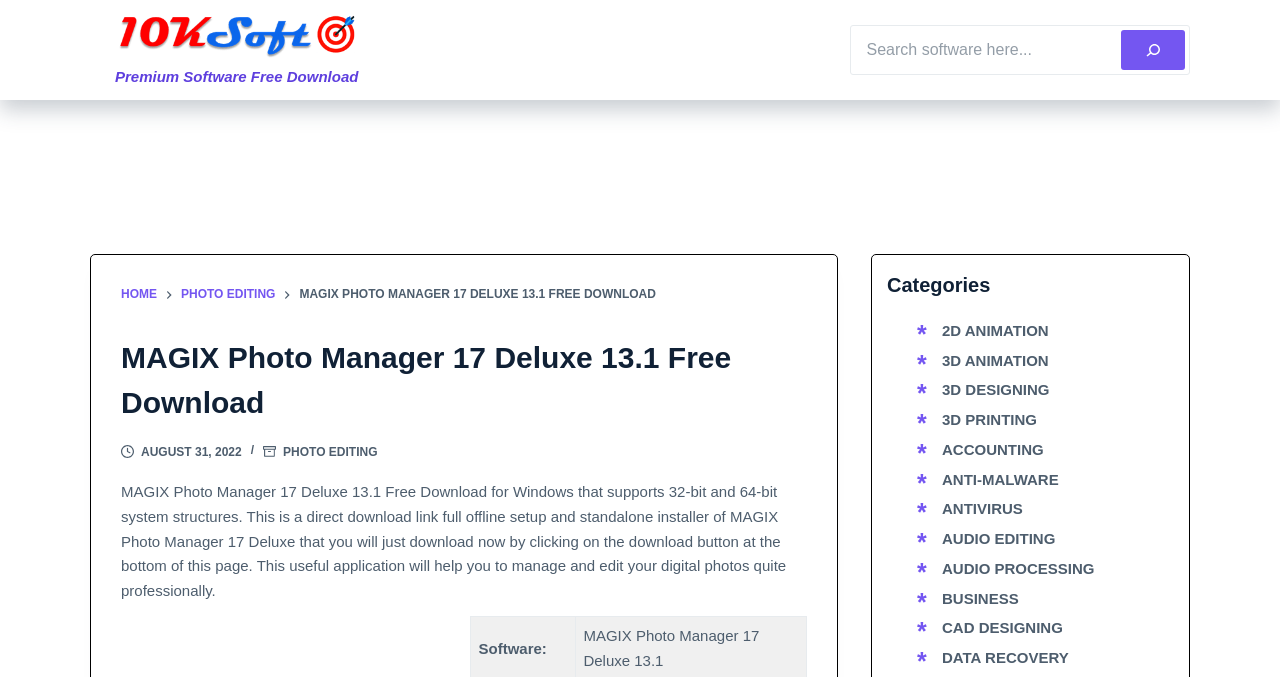Please predict the bounding box coordinates (top-left x, top-left y, bottom-right x, bottom-right y) for the UI element in the screenshot that fits the description: Skip to content

[0.0, 0.0, 0.031, 0.03]